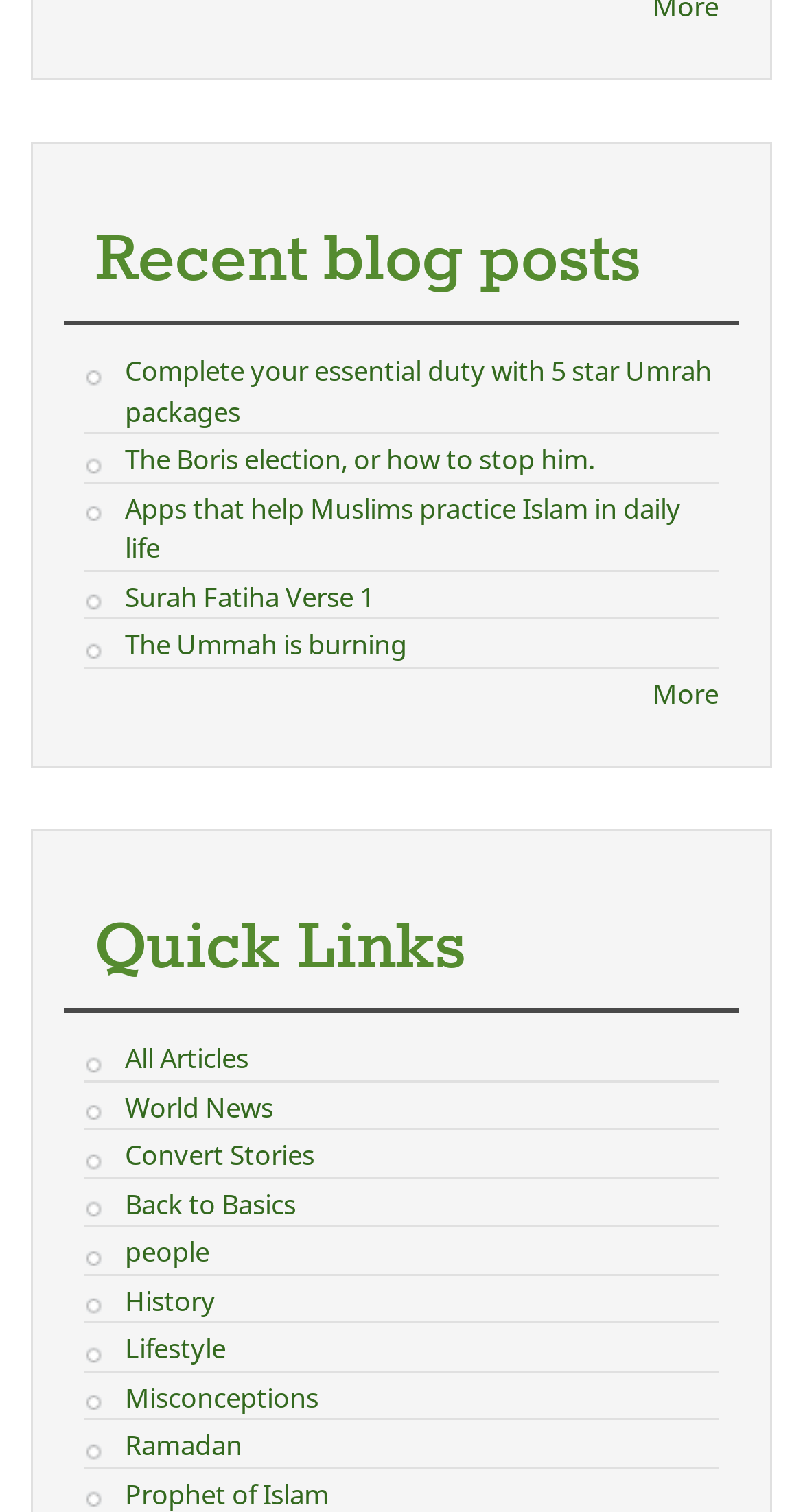Based on the element description "The Ummah is burning", predict the bounding box coordinates of the UI element.

[0.155, 0.414, 0.506, 0.438]